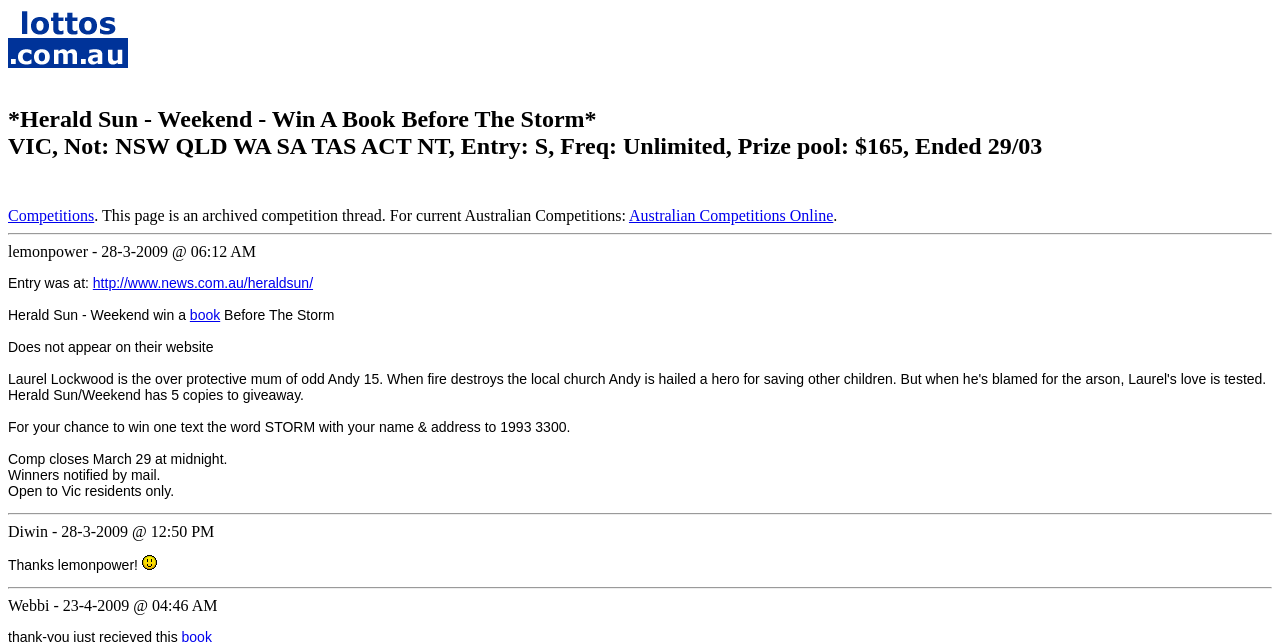Create an elaborate caption for the webpage.

The webpage appears to be a competition thread from the Herald Sun, a Victorian newspaper. At the top, there is an image with the text "Australian Competitions" and a heading that provides details about the competition, including the prize pool and the end date. Below the heading, there are two links: "Competitions" and "Australian Competitions Online".

Following the links, there is a static text that indicates the page is an archived competition thread, and it provides a link to current Australian competitions. A horizontal separator line divides the top section from the rest of the page.

Below the separator, there are several sections of text and links, each with a username and timestamp. The first section belongs to "lemonpower" and provides information about the competition, including the entry details and the prize. The text is followed by a link to the Herald Sun website.

The next section belongs to "Diwin" and contains a thank-you message to "lemonpower". This section also includes a smiling face image. Another horizontal separator line divides this section from the next one.

The final section belongs to "Webbi" and contains a timestamp. The page does not have any other notable features or images besides the "Australian Competitions" image and the smiling face image.